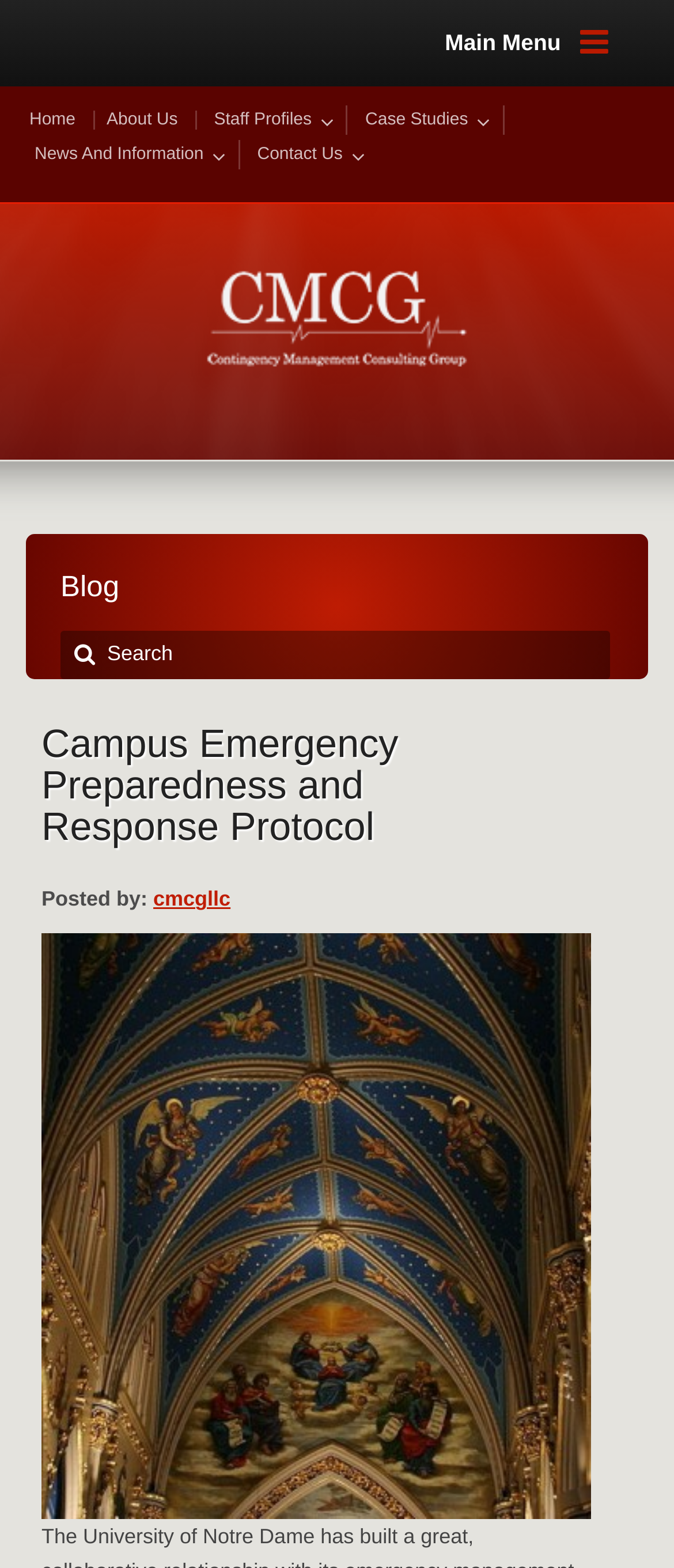Ascertain the bounding box coordinates for the UI element detailed here: "alt="Contingency Management Consulting Group"". The coordinates should be provided as [left, top, right, bottom] with each value being a float between 0 and 1.

[0.0, 0.172, 1.0, 0.235]